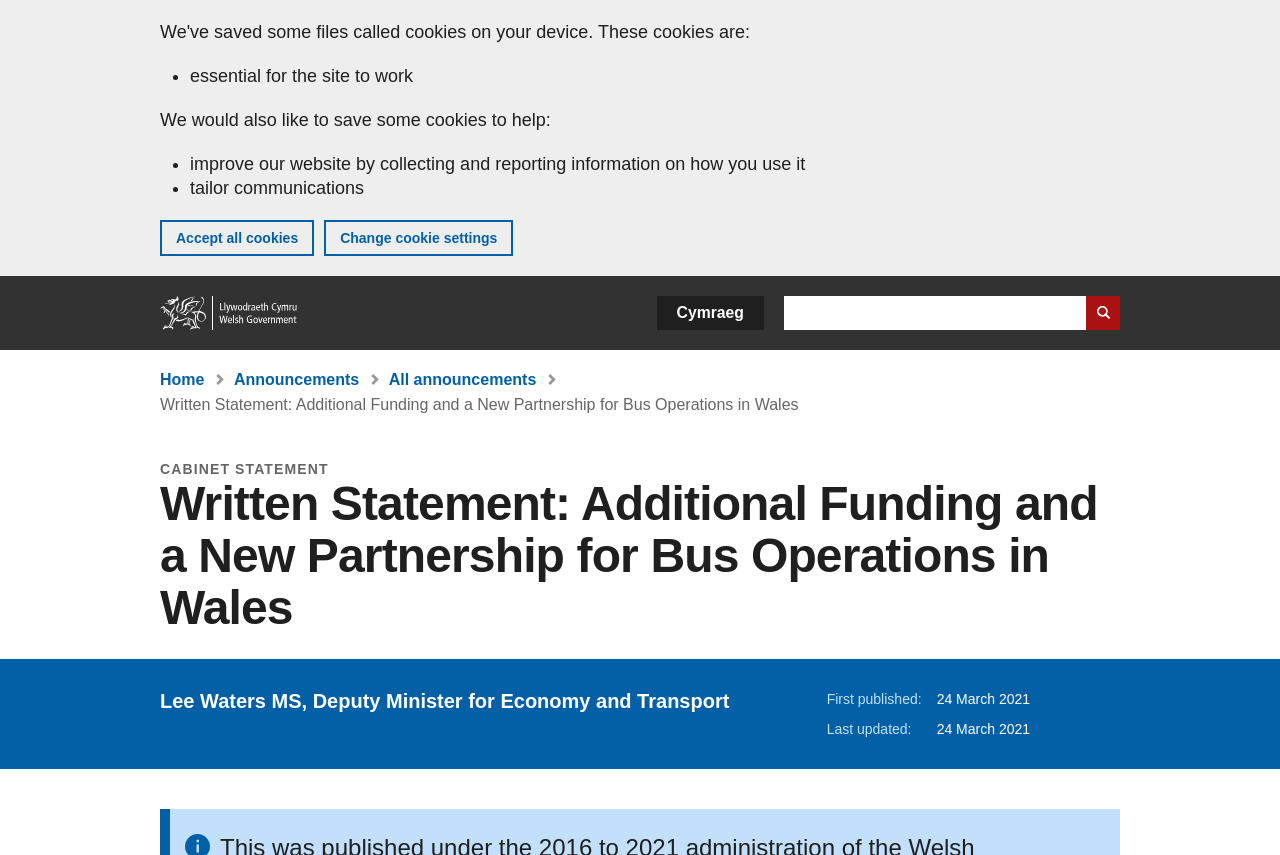Given the element description, predict the bounding box coordinates in the format (top-left x, top-left y, bottom-right x, bottom-right y). Make sure all values are between 0 and 1. Here is the element description: alt="Sanger Education Foundation Inc" title="logo"

None